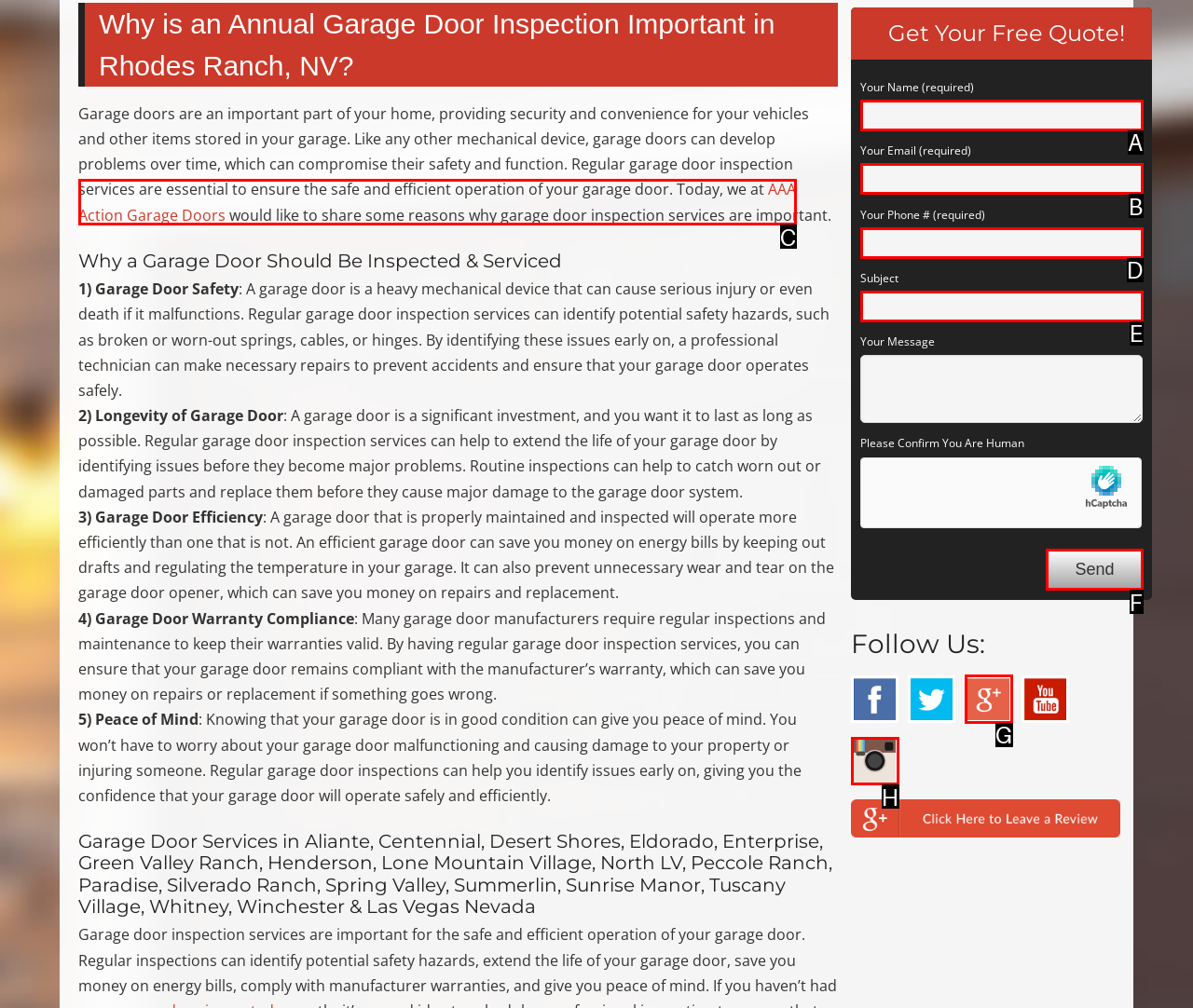Choose the HTML element that aligns with the description: alt="Google +". Indicate your choice by stating the letter.

G